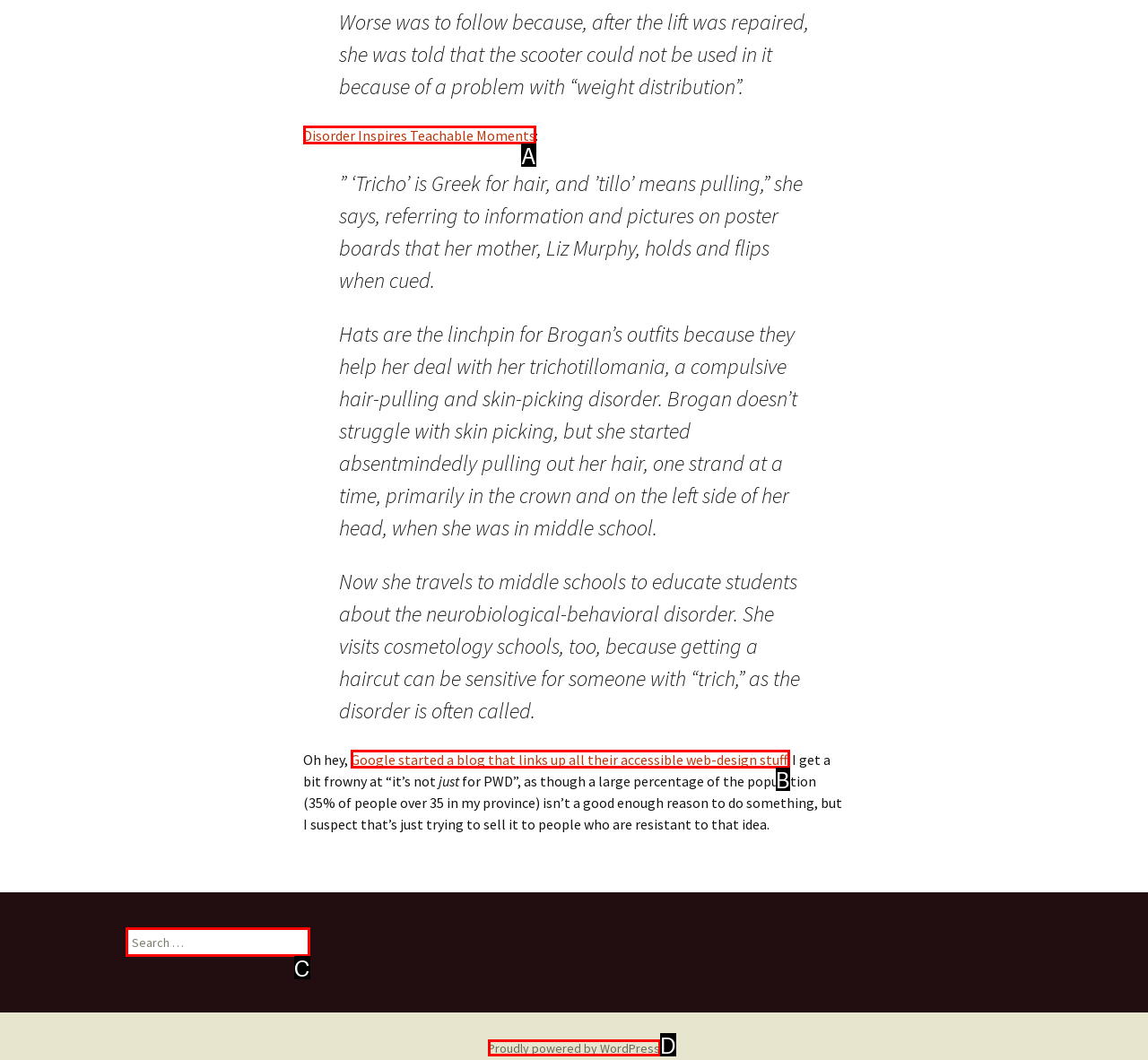Choose the option that aligns with the description: Disorder Inspires Teachable Moments
Respond with the letter of the chosen option directly.

A